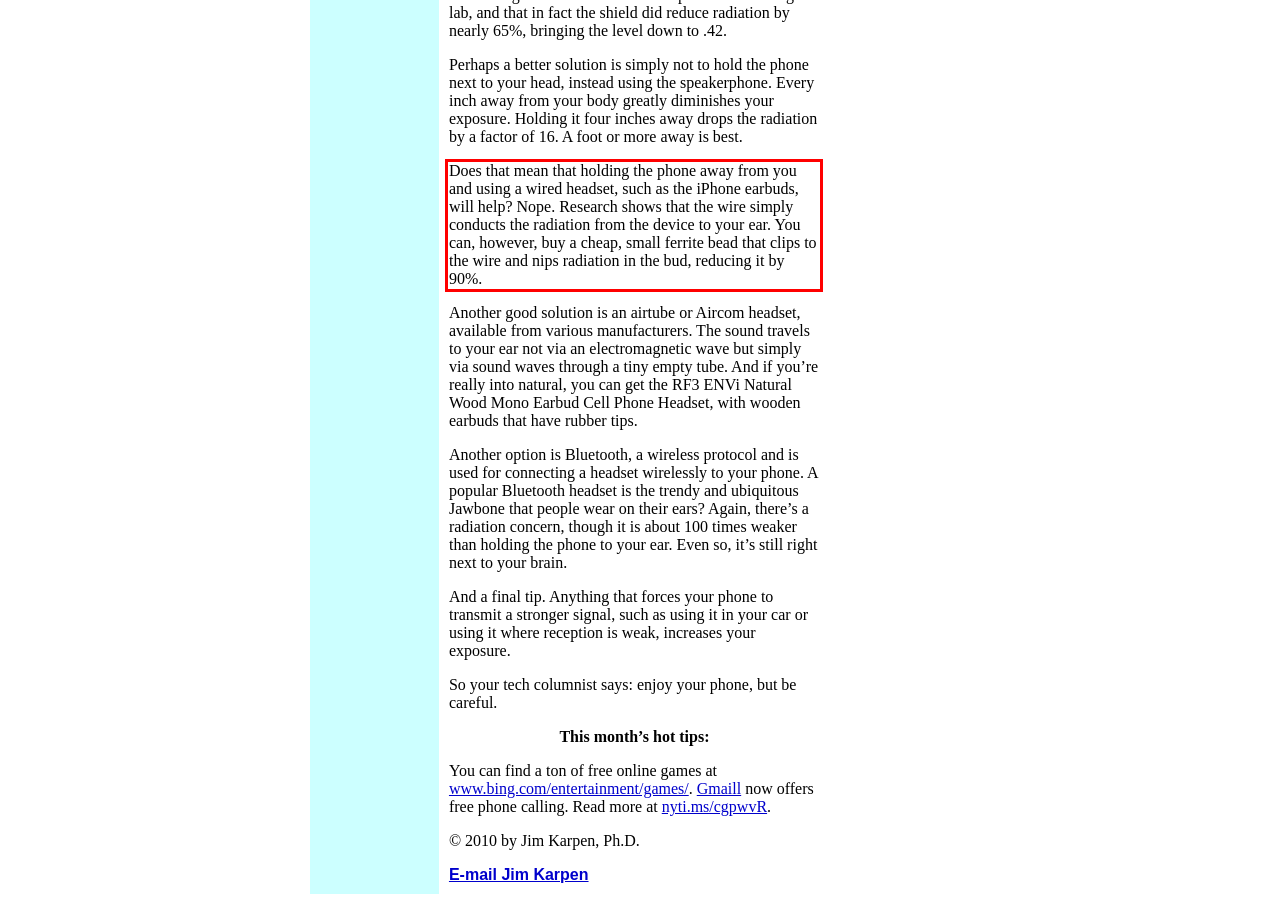Given the screenshot of a webpage, identify the red rectangle bounding box and recognize the text content inside it, generating the extracted text.

Does that mean that holding the phone away from you and using a wired headset, such as the iPhone earbuds, will help? Nope. Research shows that the wire simply conducts the radiation from the device to your ear. You can, however, buy a cheap, small ferrite bead that clips to the wire and nips radiation in the bud, reducing it by 90%.